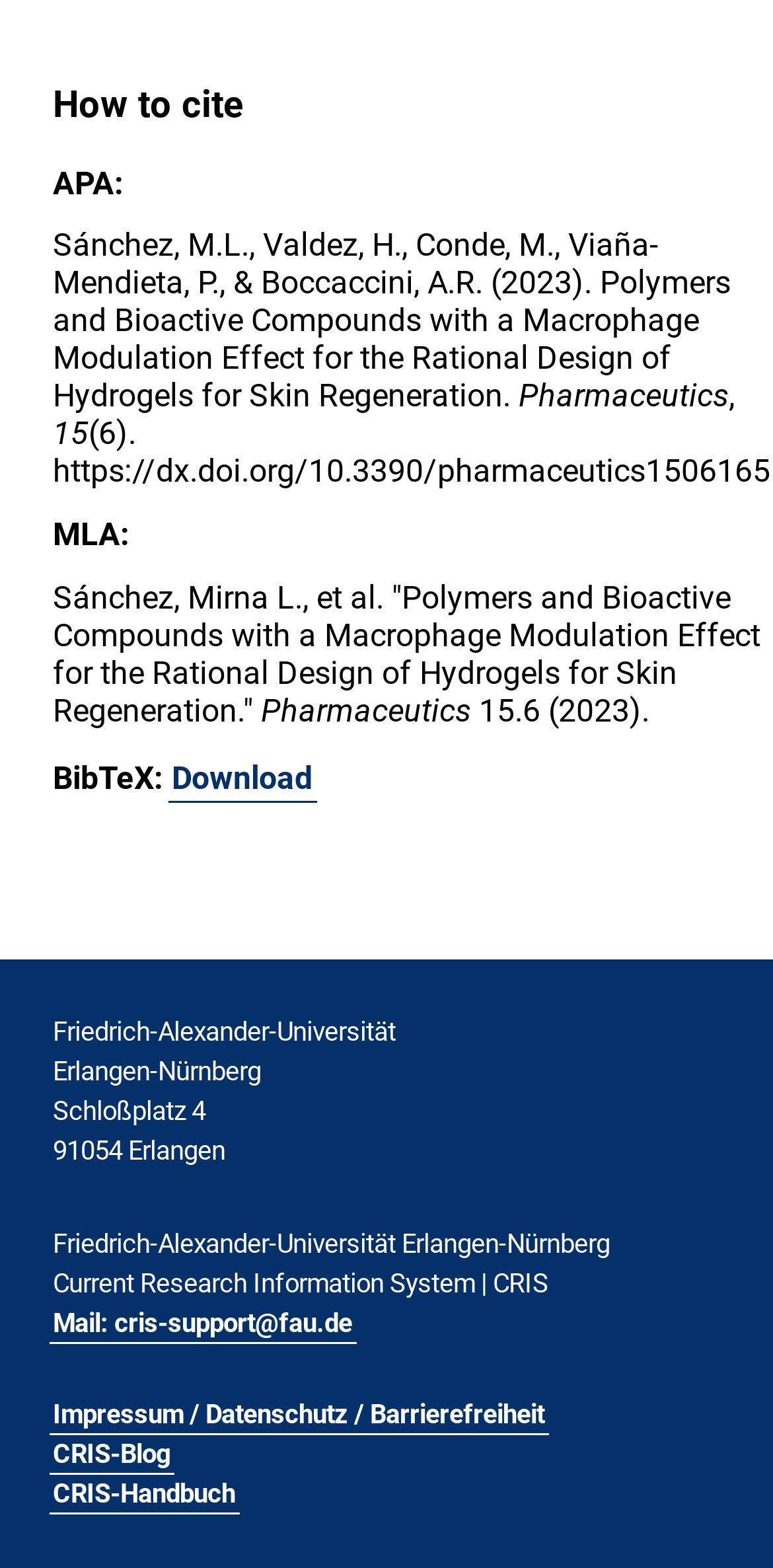Respond to the question below with a single word or phrase: What is the email address provided in the webpage?

cris-support@fau.de